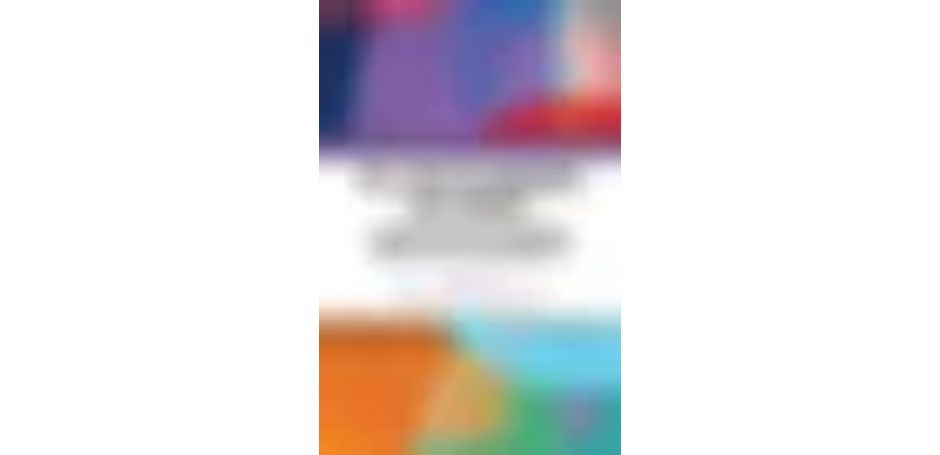Give a thorough and detailed caption for the image.

The image features the cover of the book titled "THE RIGHT WOMEN: REPUBLICAN PARTY ACTIVISTS, CANDIDATES, AND LEGISLATORS," published in 2018. The cover design incorporates vibrant colors and abstract shapes, reflecting a modern aesthetic. The book explores the complex relationship between women’s political representation within conservative contexts, analyzing how figures like Margaret Thatcher, Angela Merkel, and Ursula von der Leyen navigate feminism amidst their political ideologies. This volume delves into the nuanced dynamics of conservative women in politics and their varying connections to feminist principles, making it an important contribution to discussions on gender and political representation.